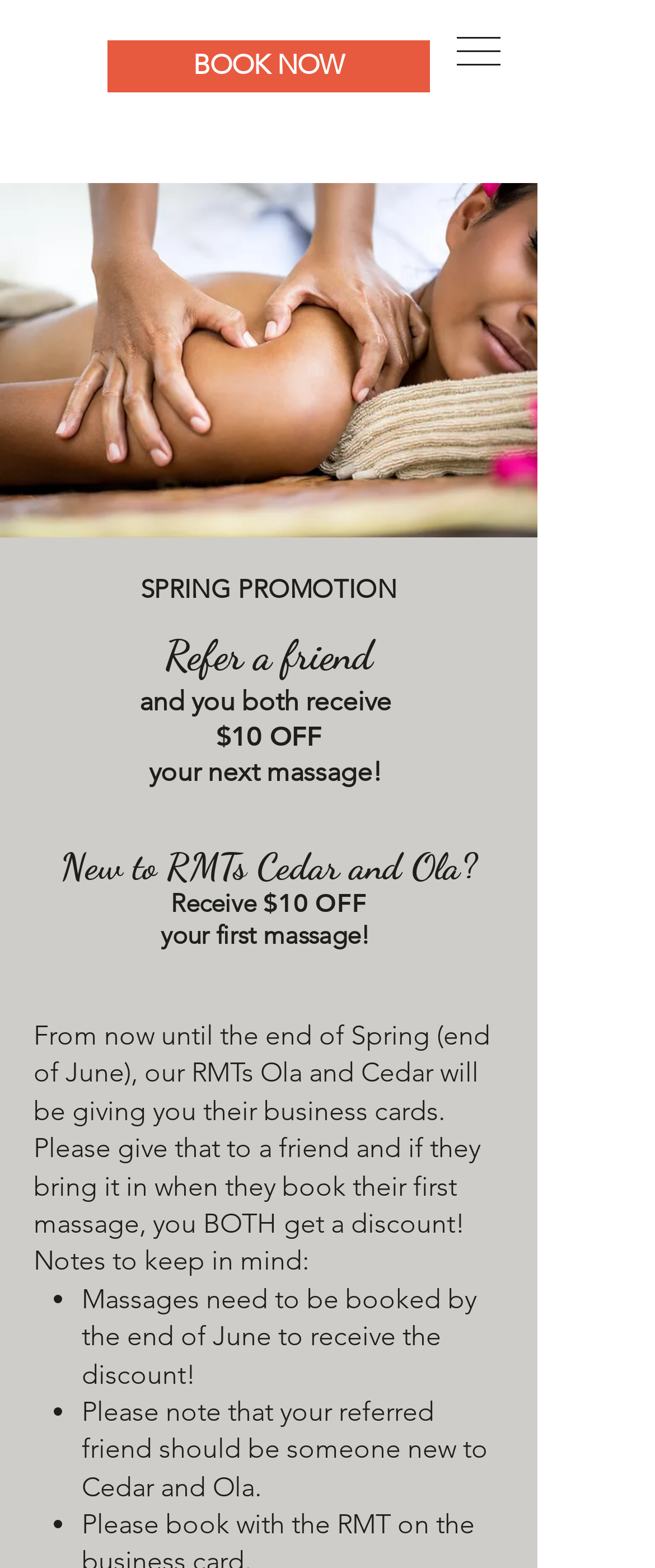Please use the details from the image to answer the following question comprehensively:
Who are the Registered Massage Therapists mentioned?

The webpage mentions that the Registered Massage Therapists, Cedar and Ola, will be giving out their business cards, and if a friend brings it in when booking their first massage, both the referrer and the friend get a discount.